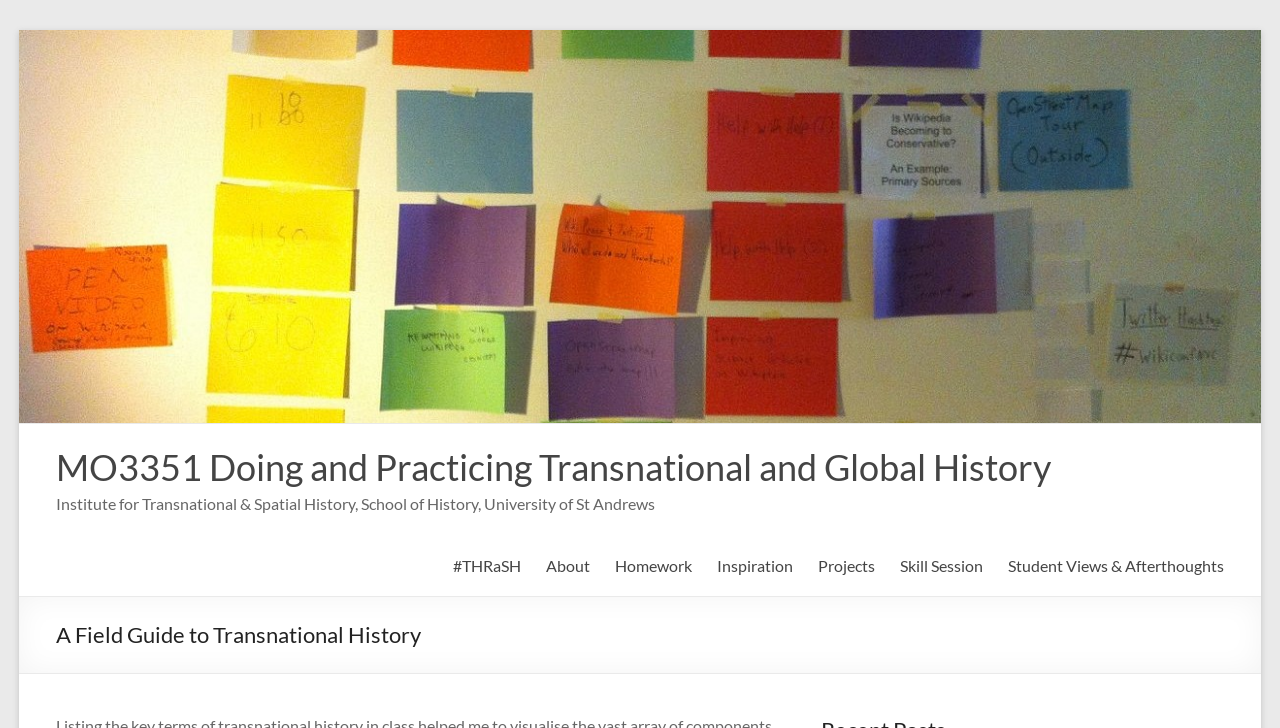Find the bounding box coordinates for the HTML element described as: "Homework". The coordinates should consist of four float values between 0 and 1, i.e., [left, top, right, bottom].

[0.48, 0.757, 0.54, 0.798]